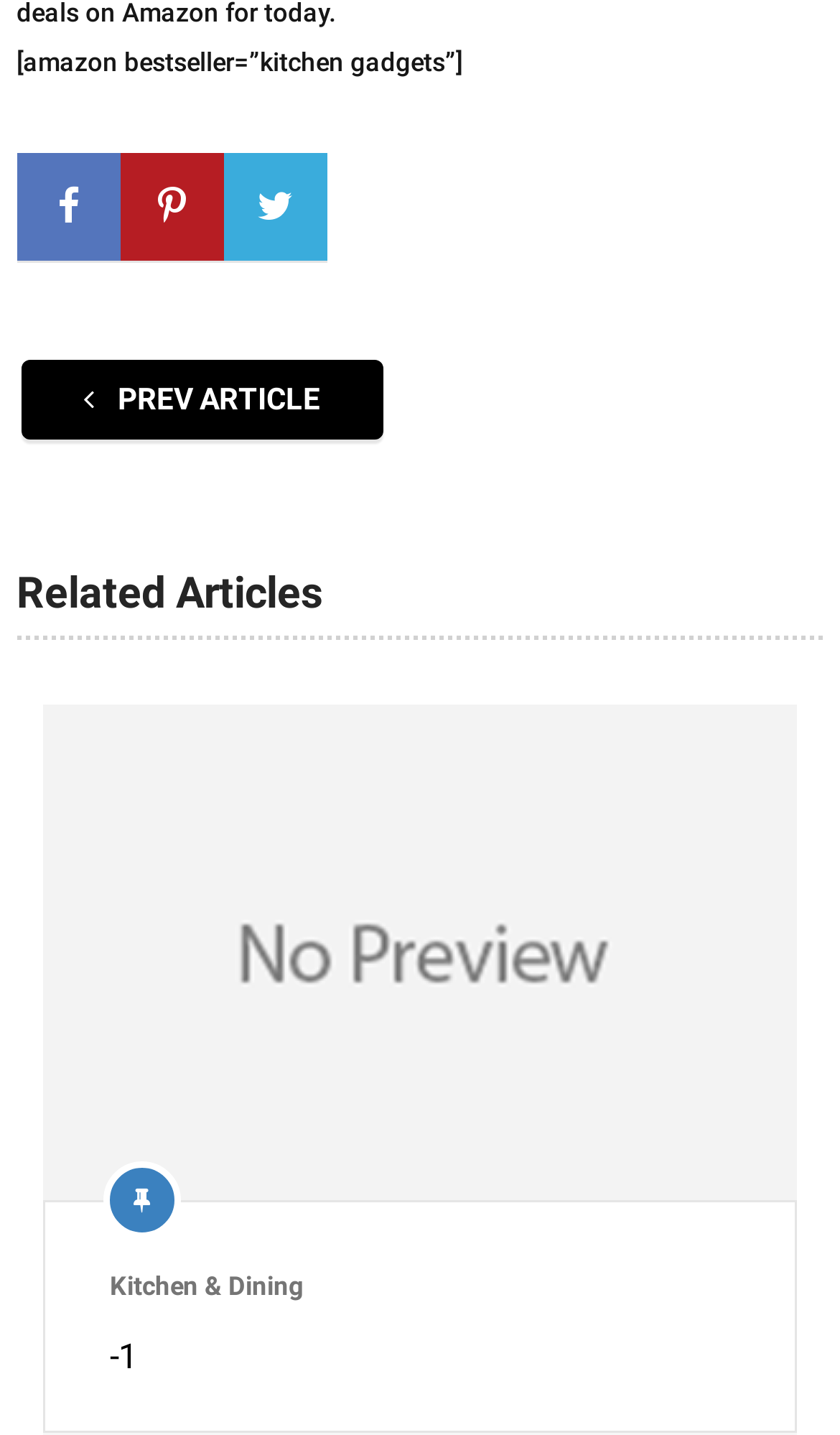What is the category of the first article?
Using the image as a reference, give an elaborate response to the question.

The first article has a header 'TODAY’S Best Sellers Amazon Instant Pot and Kitchen Gadgets' and a link 'Kitchen & Dining' below it, indicating that the category of the first article is Kitchen & Dining.